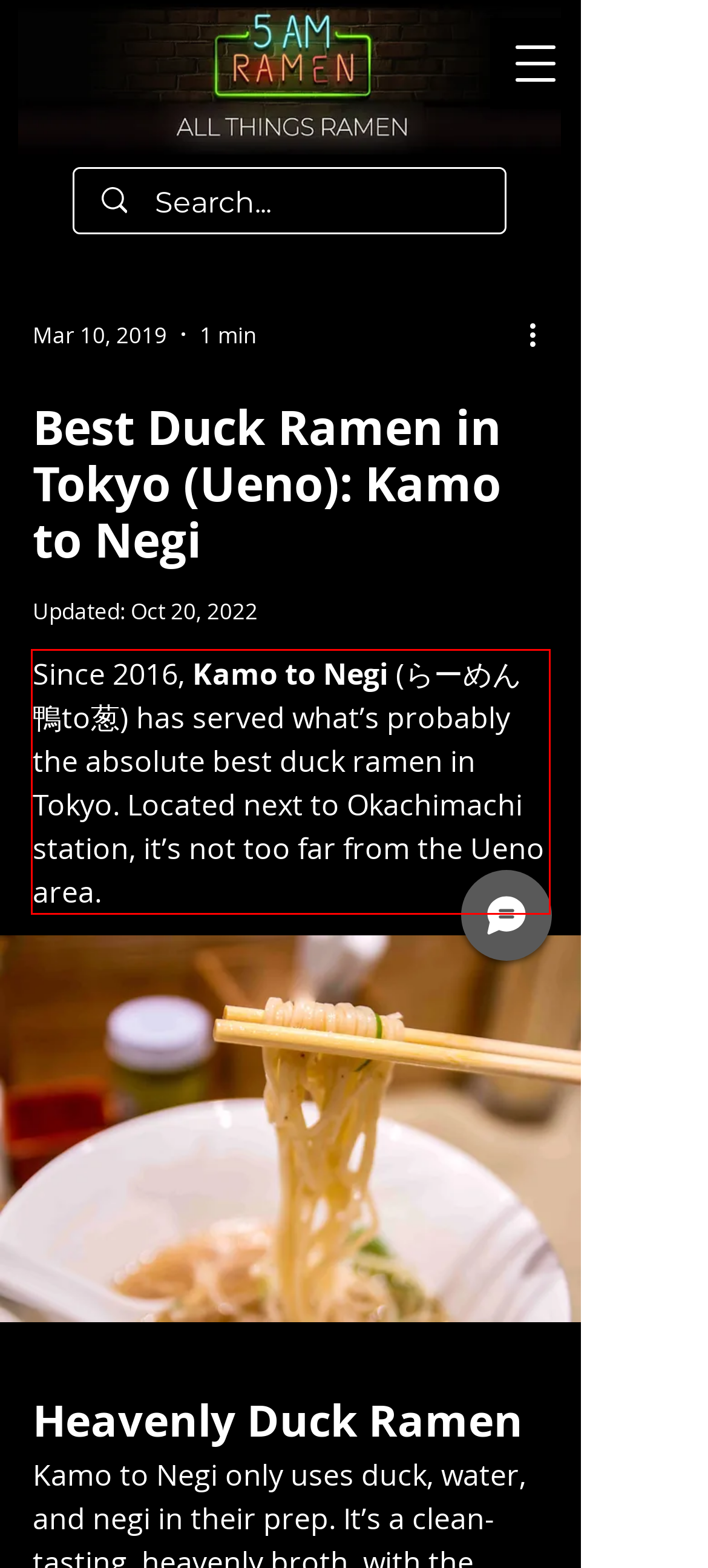You are given a screenshot of a webpage with a UI element highlighted by a red bounding box. Please perform OCR on the text content within this red bounding box.

Since 2016, Kamo to Negi (らーめん鴨to葱) has served what’s probably the absolute best duck ramen in Tokyo. Located next to Okachimachi station, it’s not too far from the Ueno area.